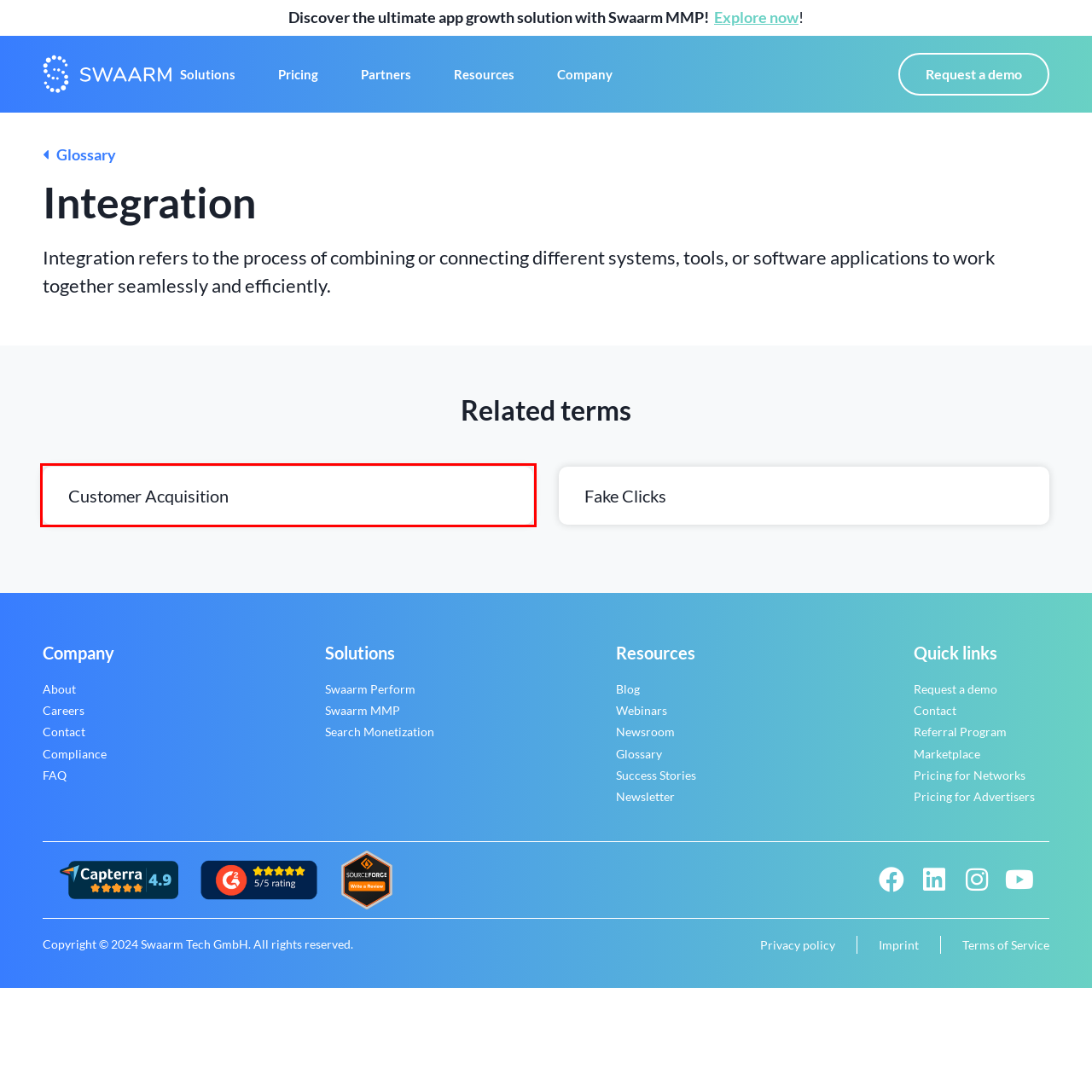Analyze the webpage screenshot with a red bounding box highlighting a UI element. Select the description that best matches the new webpage after clicking the highlighted element. Here are the options:
A. Swaarm's Innovative Performance Marketing Platform
B. Customer acquisition - Swaarm - Useful glossary terms
C. Case Studies - Swaarm - Level up your performance marketing
D. Videos & Webinars - Swaarm - Learn from industry experts
E. Fake clicks - Swaarm - Glossary terms - 2023
F. Frequently Asked Questions (FAQs) - Swaarm - Learn more
G. Glossary Page - The performance marketing glossary
H. Terms of Service - Swaarm - Read about Privacy and Terms

B